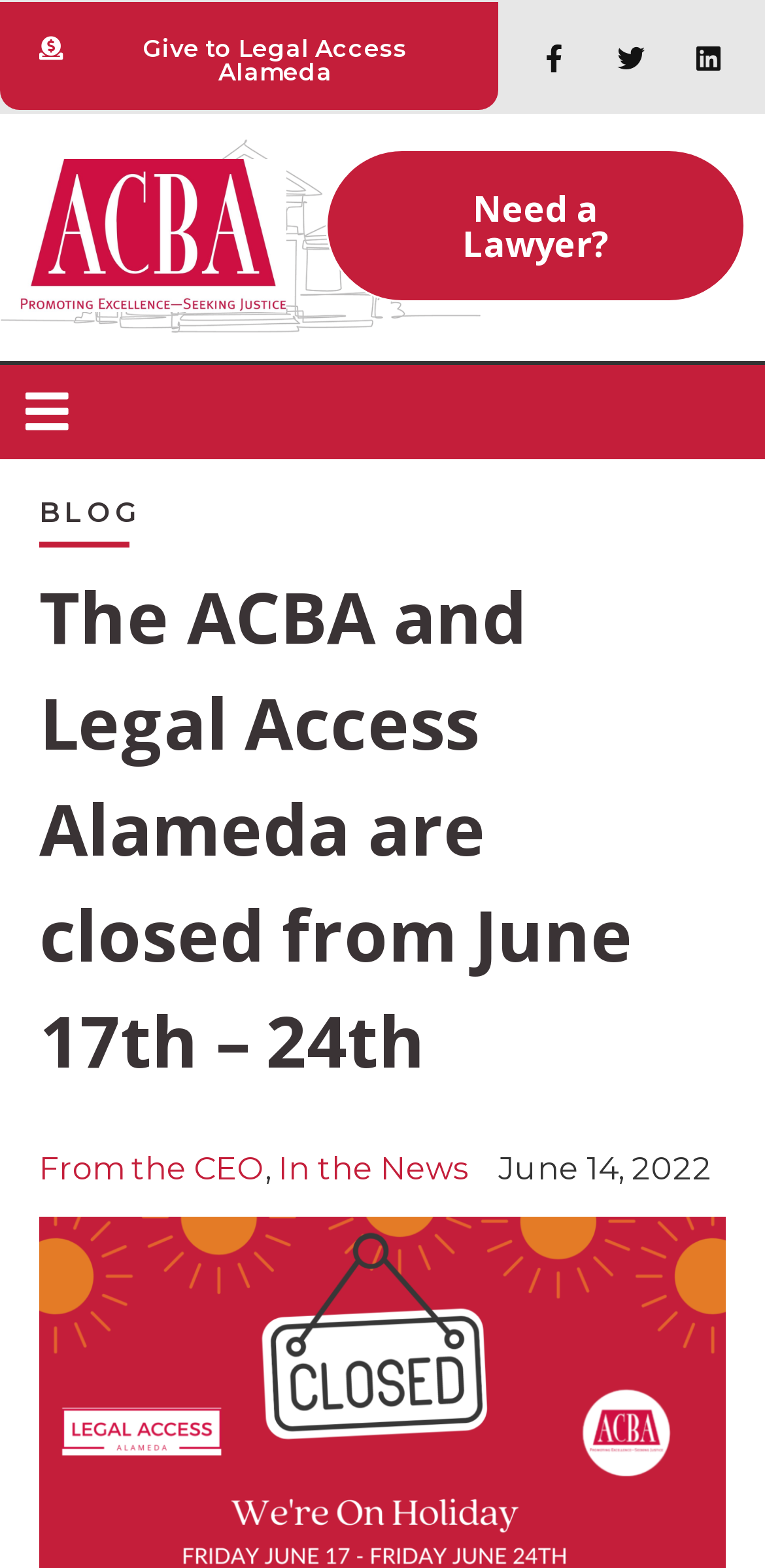Generate a detailed explanation of the webpage's features and information.

The webpage is announcing that the Alameda County Bar Association (ACBA) and Legal Access Alameda are closed from June 17th to 24th. At the top left of the page, there is an ACBA logo, which is an image. Below the logo, there is a link to "Need a Lawyer?" spanning almost the entire width of the page. 

On the top right, there are three social media links: Facebook, Twitter, and Linkedin, each represented by an icon. Above these icons, there is a "Give to Legal Access Alameda" link. 

The main content of the page is divided into sections. The first section has a heading "BLOG" and a link to the blog below it. Below the blog link, there is a static text announcing the closure of ACBA and Legal Access Alameda. 

Following the announcement, there are three links: "From the CEO", "In the News", and a time stamp "June 14, 2022". These links and the time stamp are positioned horizontally, with the time stamp at the far right.